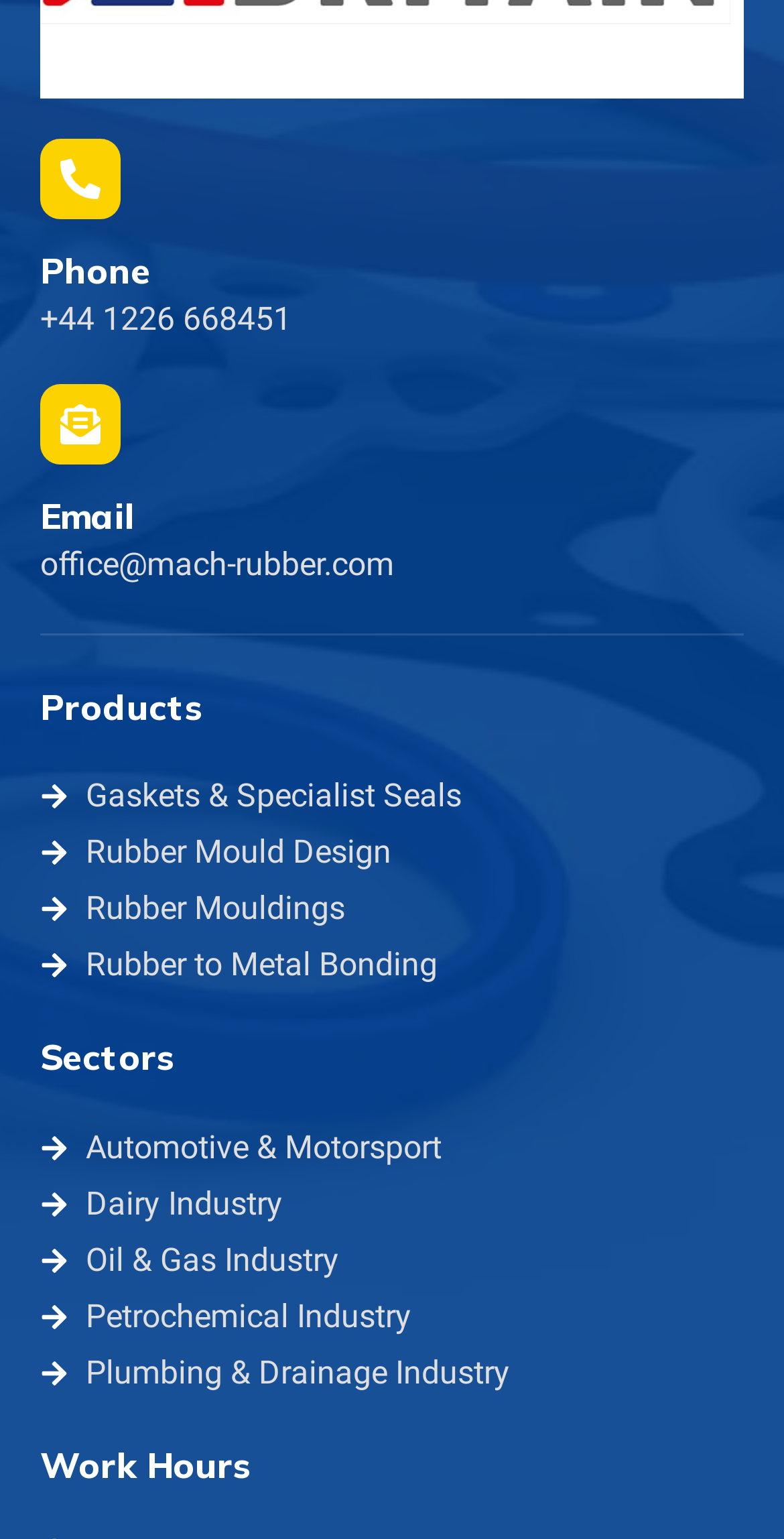What is the phone number?
Provide a fully detailed and comprehensive answer to the question.

The phone number can be found in the 'Phone' section, which is a heading element with a static text element containing the phone number.